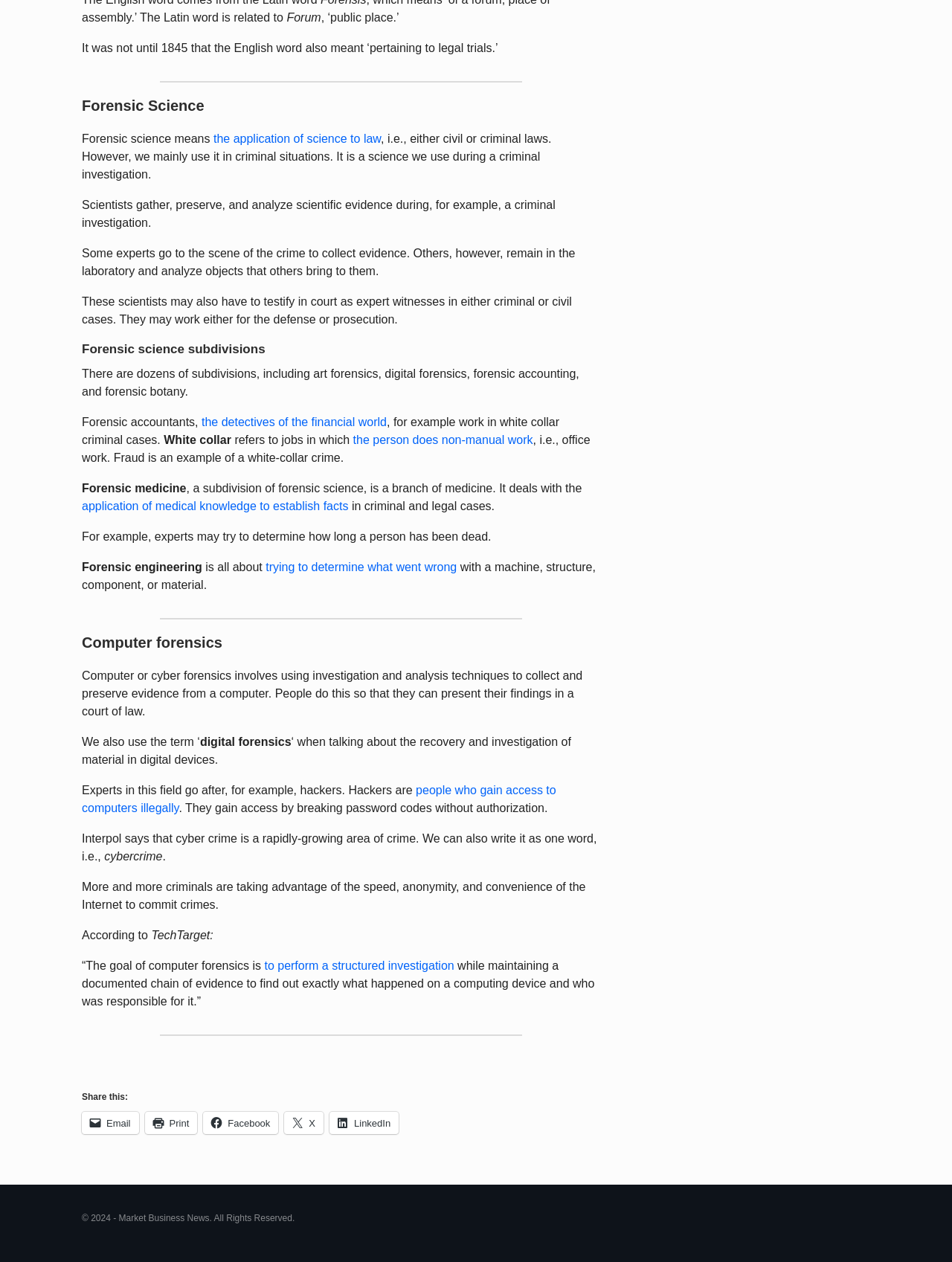What is computer forensics?
Give a single word or phrase answer based on the content of the image.

investigation and analysis of computer evidence